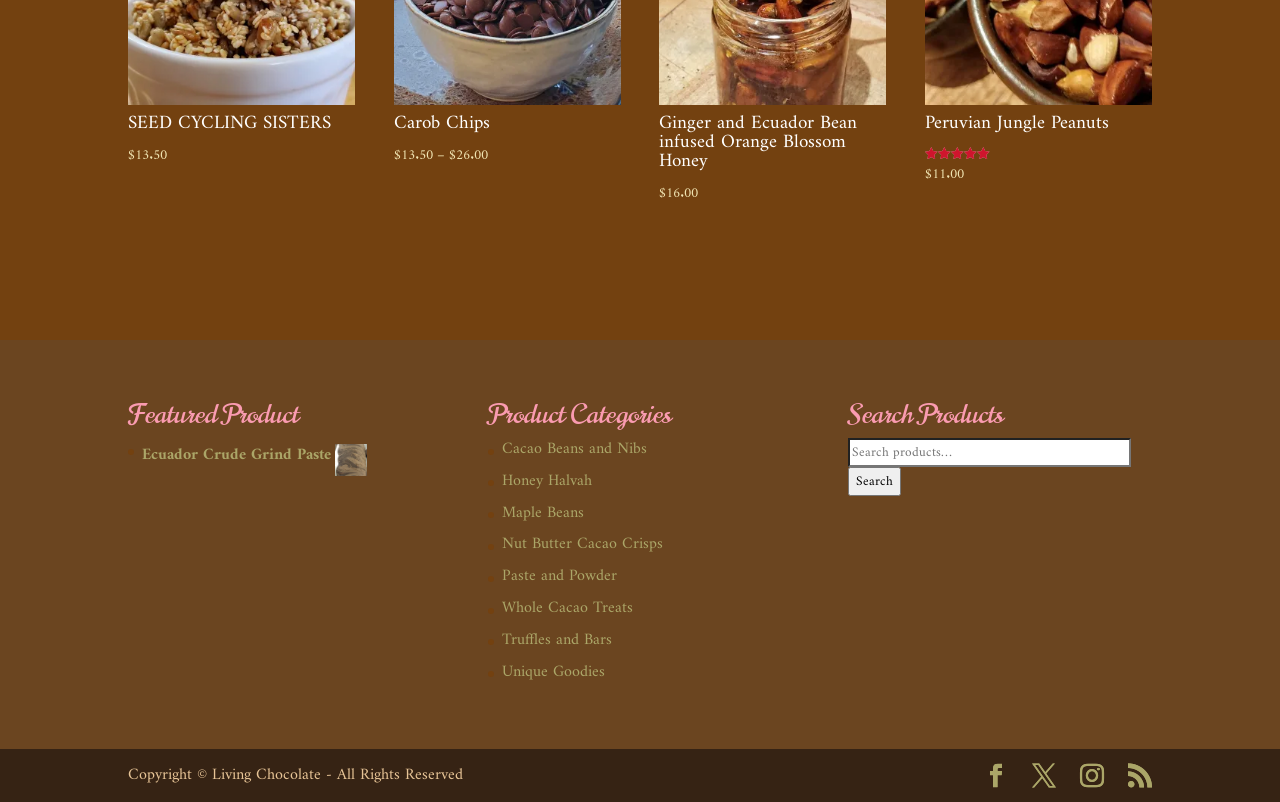Determine the coordinates of the bounding box that should be clicked to complete the instruction: "Click on the Search button". The coordinates should be represented by four float numbers between 0 and 1: [left, top, right, bottom].

[0.663, 0.582, 0.704, 0.618]